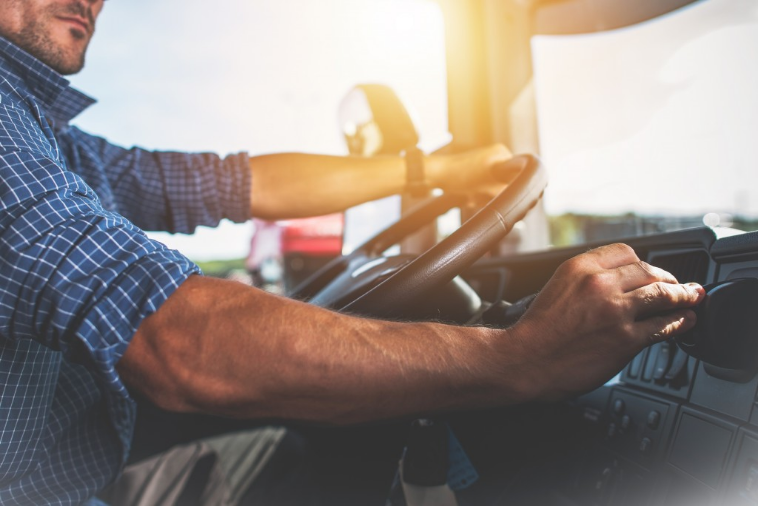Give a thorough explanation of the elements present in the image.

The image captures a truck driver in action, showcasing his focused demeanor as he steers the vehicle. His left hand grips the steering wheel firmly while his right hand is adjusting a control on the dashboard, indicating his attention to both driving and maintaining the vehicle's functionality. The driver is dressed in a casual, checkered shirt, and the sunlight streaming into the cabin adds a warm glow to the scene, highlighting the challenges and responsibilities associated with long-haul driving. This moment reflects the critical state of truck drivers who often face issues such as tight deadlines, lack of training, and the resultant fatigue, impacting their ability to operate vehicles safely on the road.